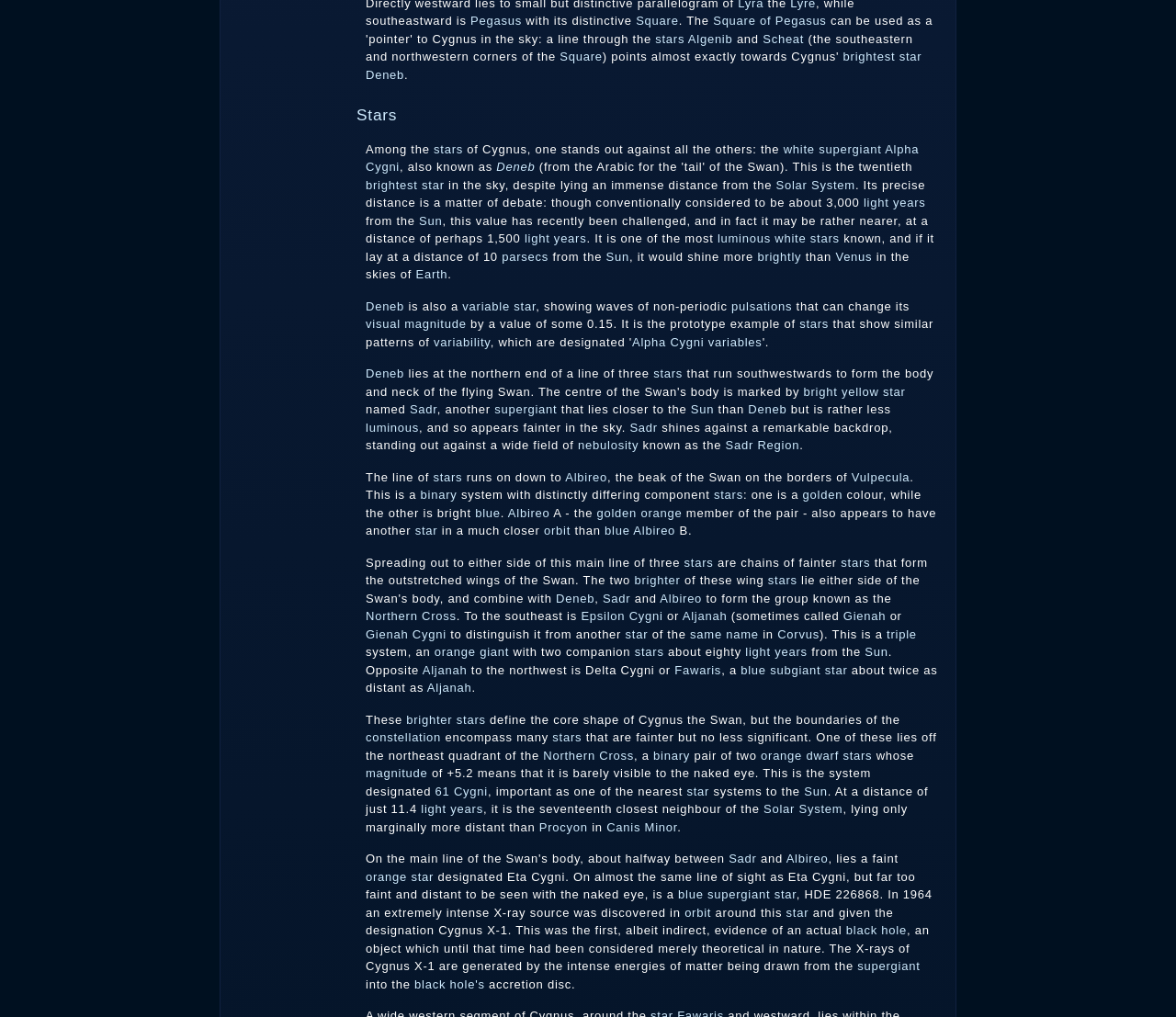Provide a single word or phrase to answer the given question: 
What is the type of star that Deneb is?

Supergiant